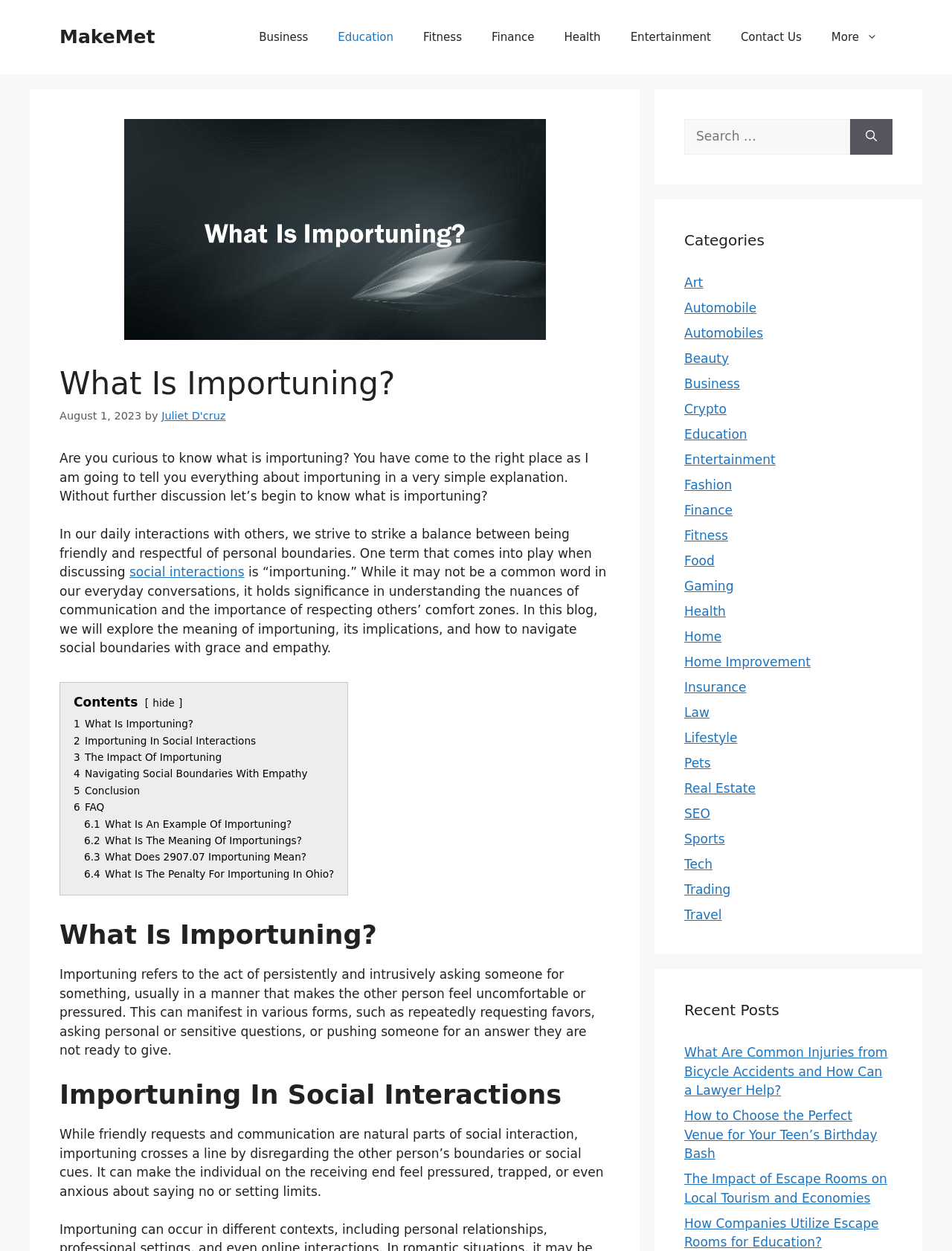How many categories are listed on the webpage? Refer to the image and provide a one-word or short phrase answer.

21